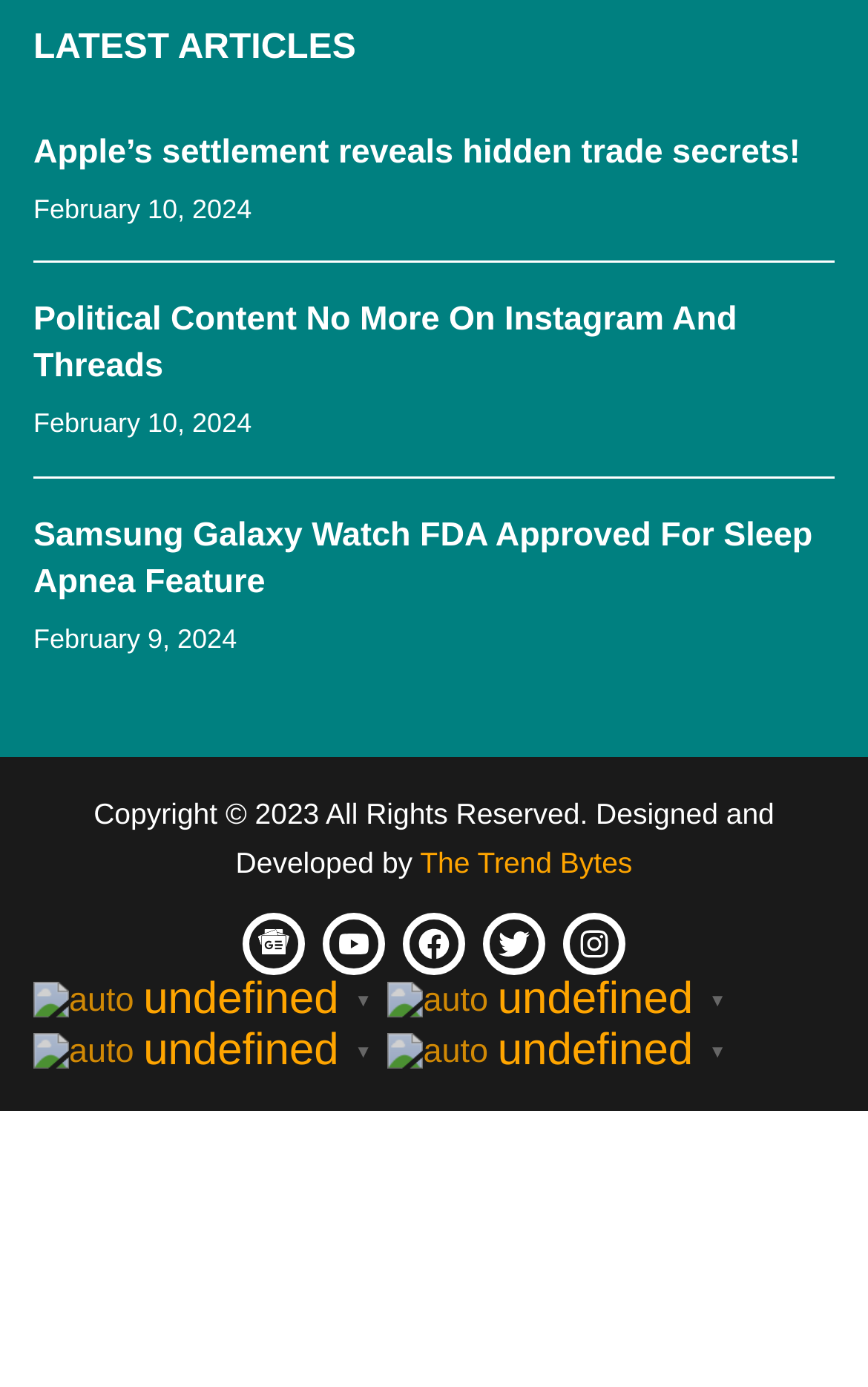Respond with a single word or phrase for the following question: 
How many social media links are there?

5